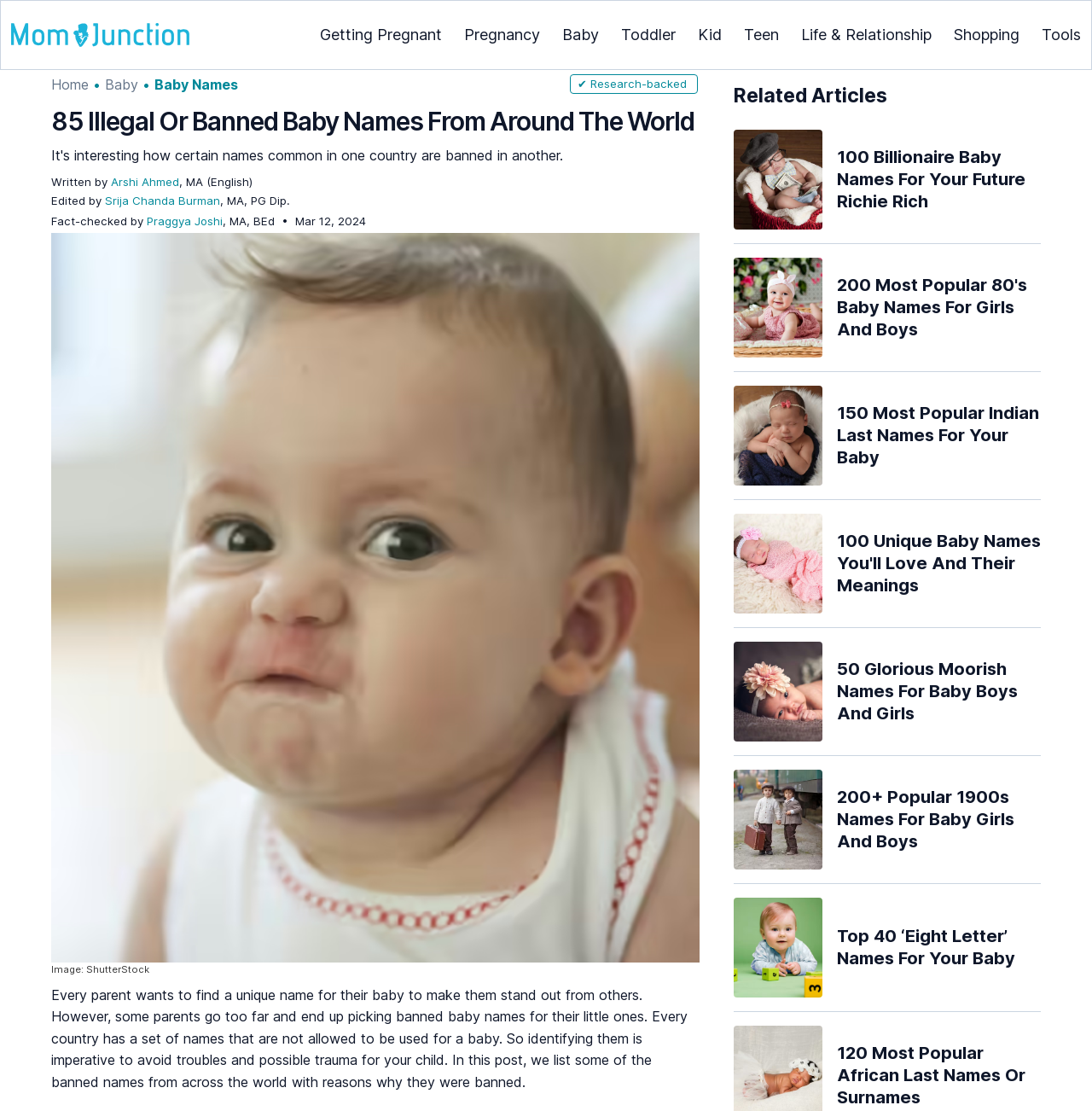Please find and report the primary heading text from the webpage.

85 Illegal Or Banned Baby Names From Around The World